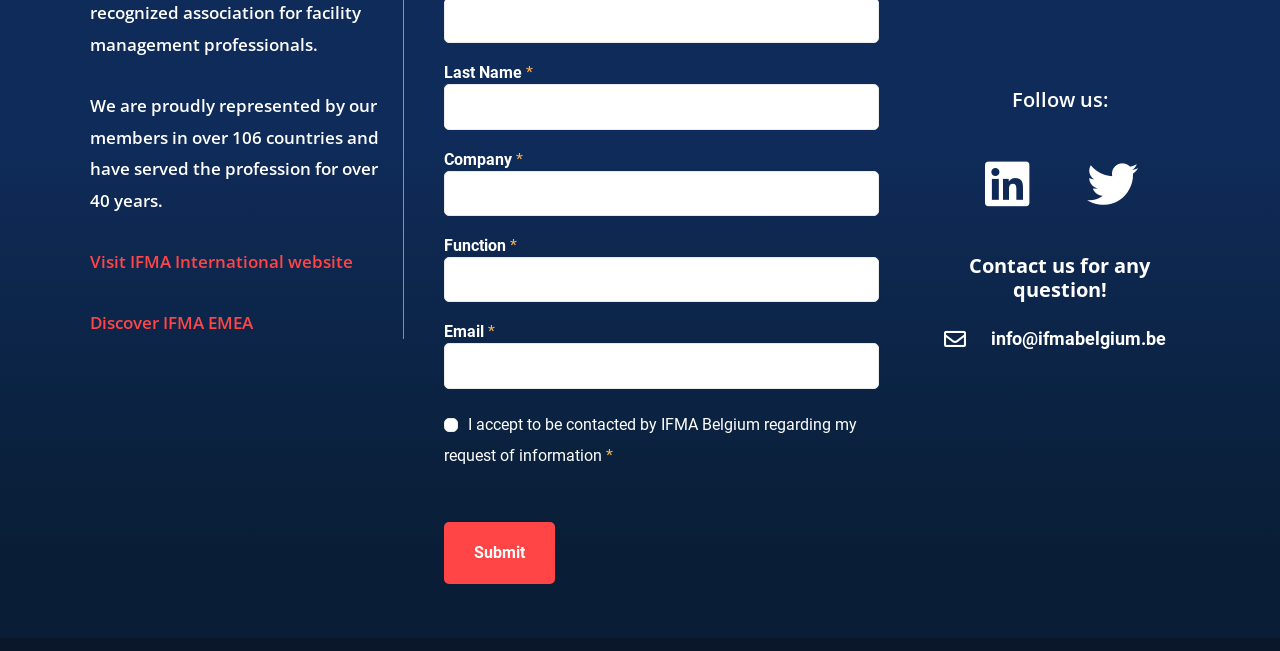Show the bounding box coordinates of the region that should be clicked to follow the instruction: "Click submit."

[0.347, 0.802, 0.434, 0.897]